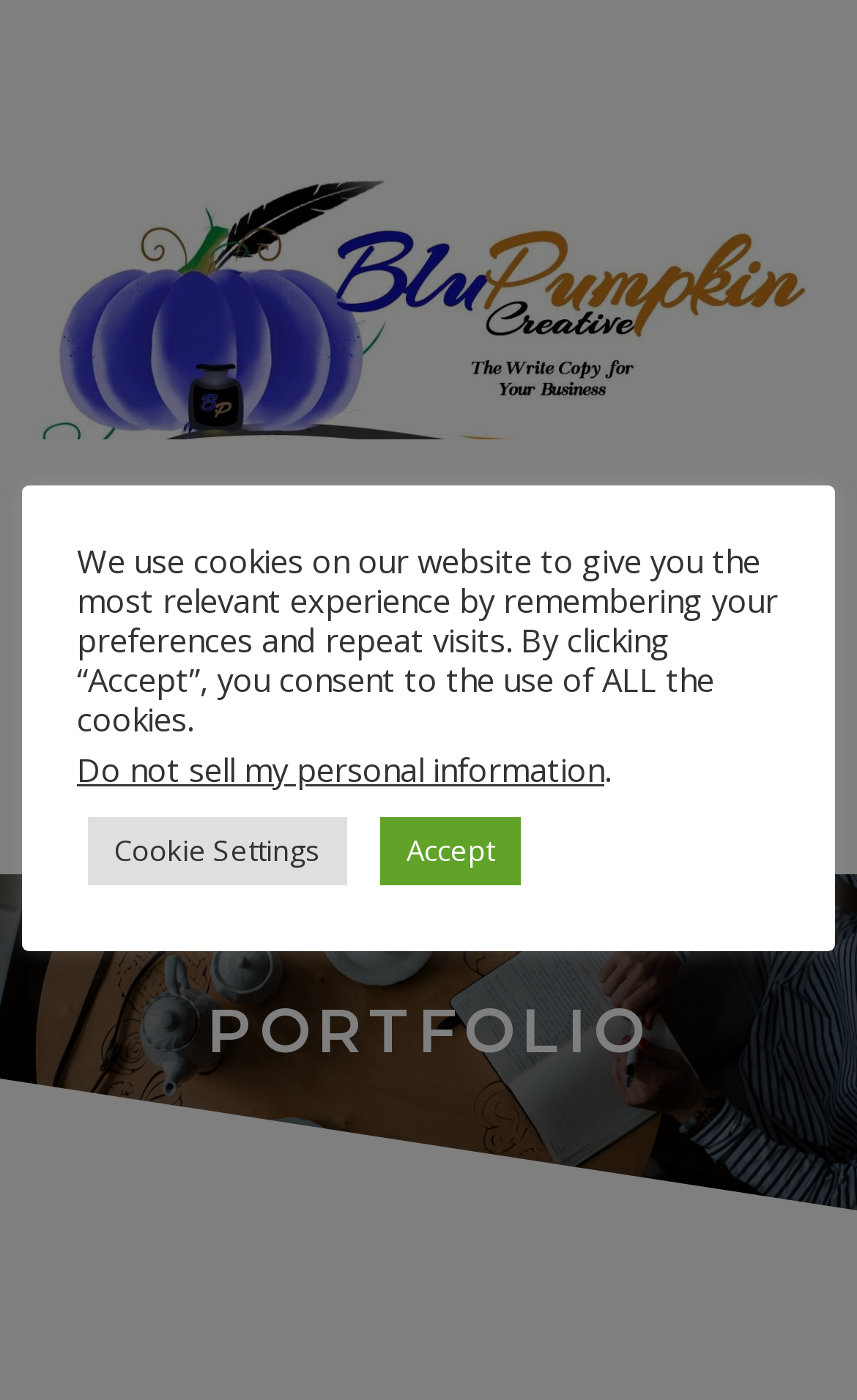Given the element description, predict the bounding box coordinates in the format (top-left x, top-left y, bottom-right x, bottom-right y), using floating point numbers between 0 and 1: Schedule a Call!

[0.041, 0.459, 0.523, 0.537]